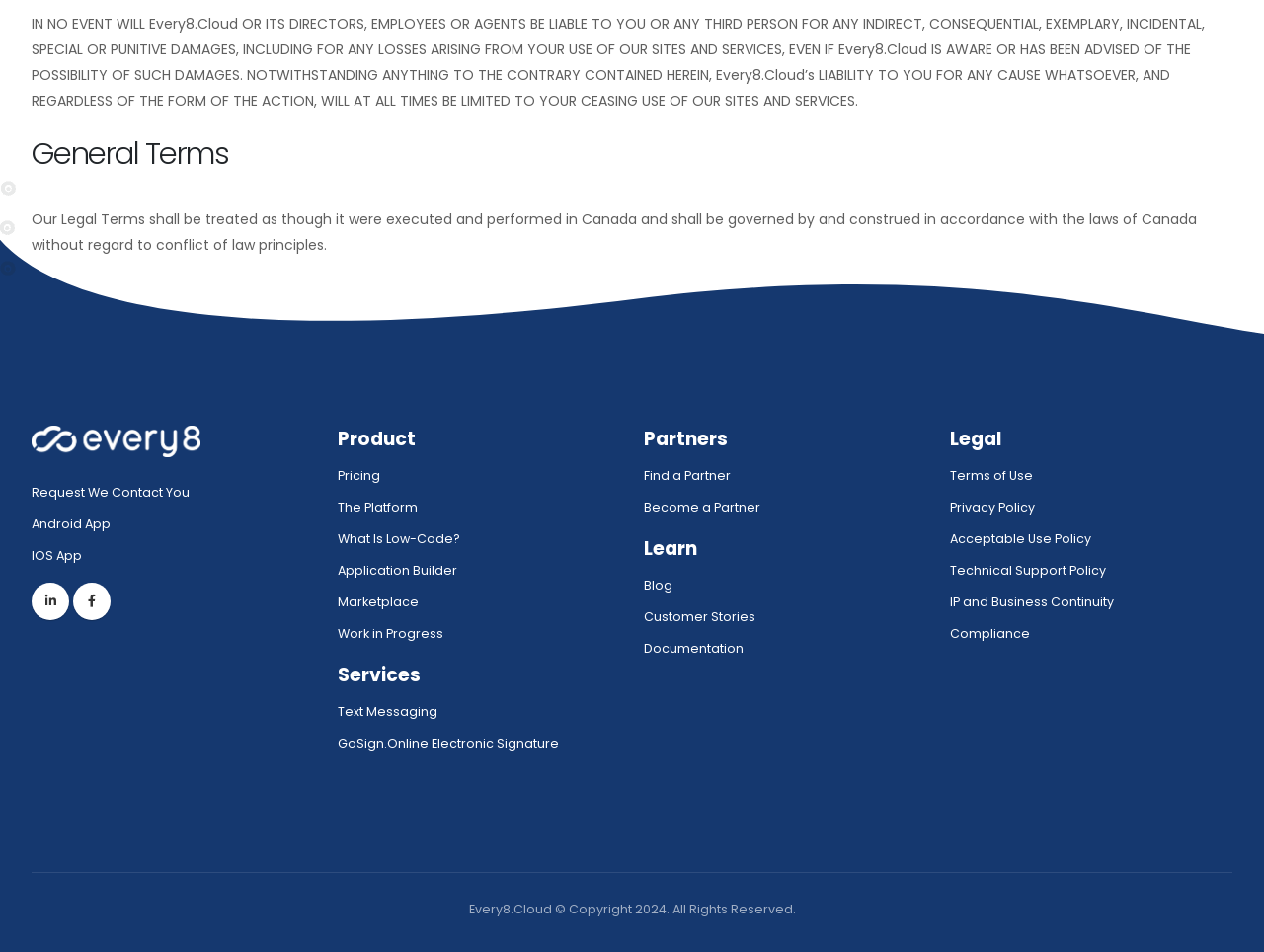Please mark the clickable region by giving the bounding box coordinates needed to complete this instruction: "Request to be contacted".

[0.025, 0.508, 0.15, 0.526]